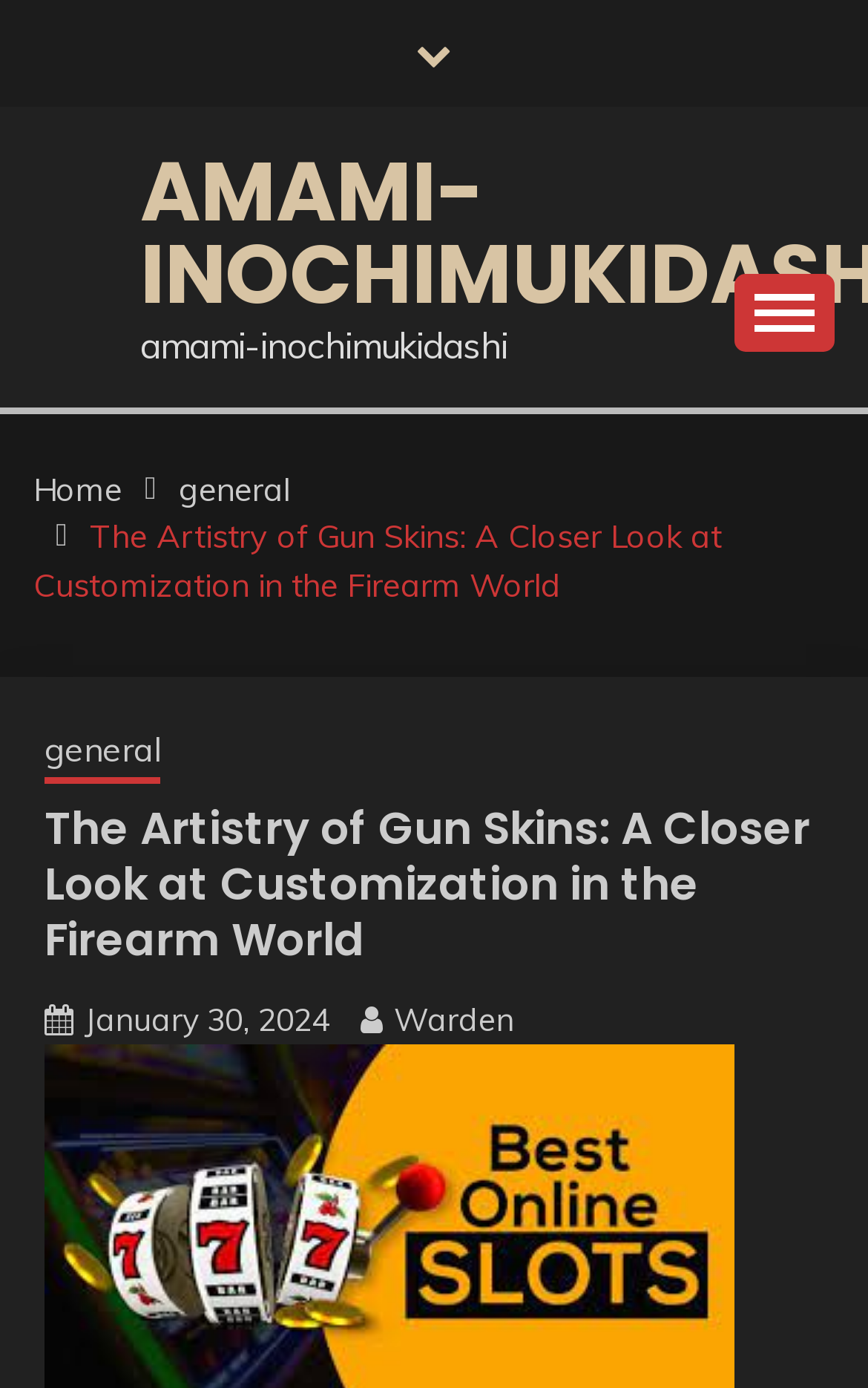Please provide a short answer using a single word or phrase for the question:
What is the category of the article?

general